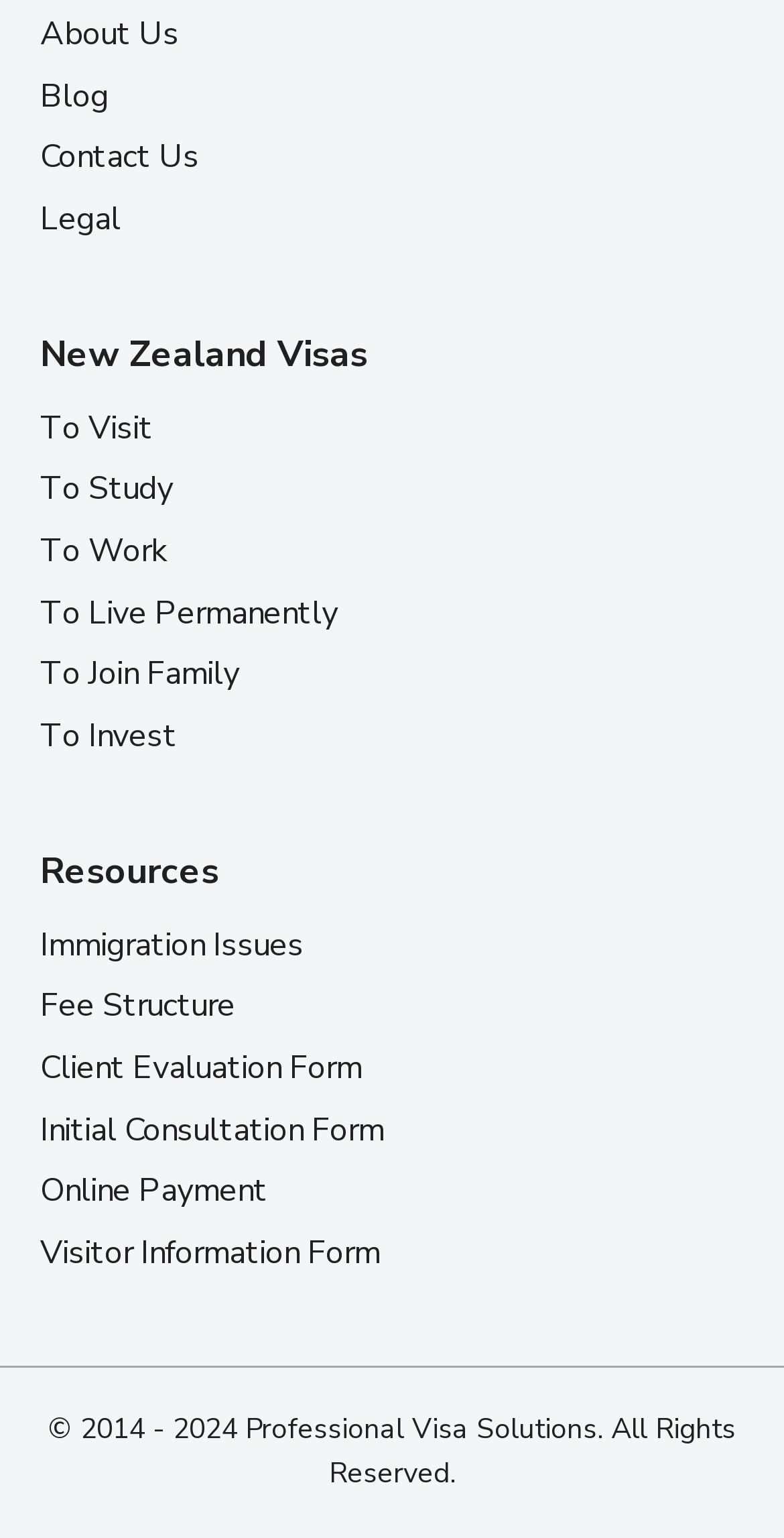Pinpoint the bounding box coordinates of the clickable area necessary to execute the following instruction: "Read 'New Zealand Visas'". The coordinates should be given as four float numbers between 0 and 1, namely [left, top, right, bottom].

[0.051, 0.216, 0.469, 0.246]